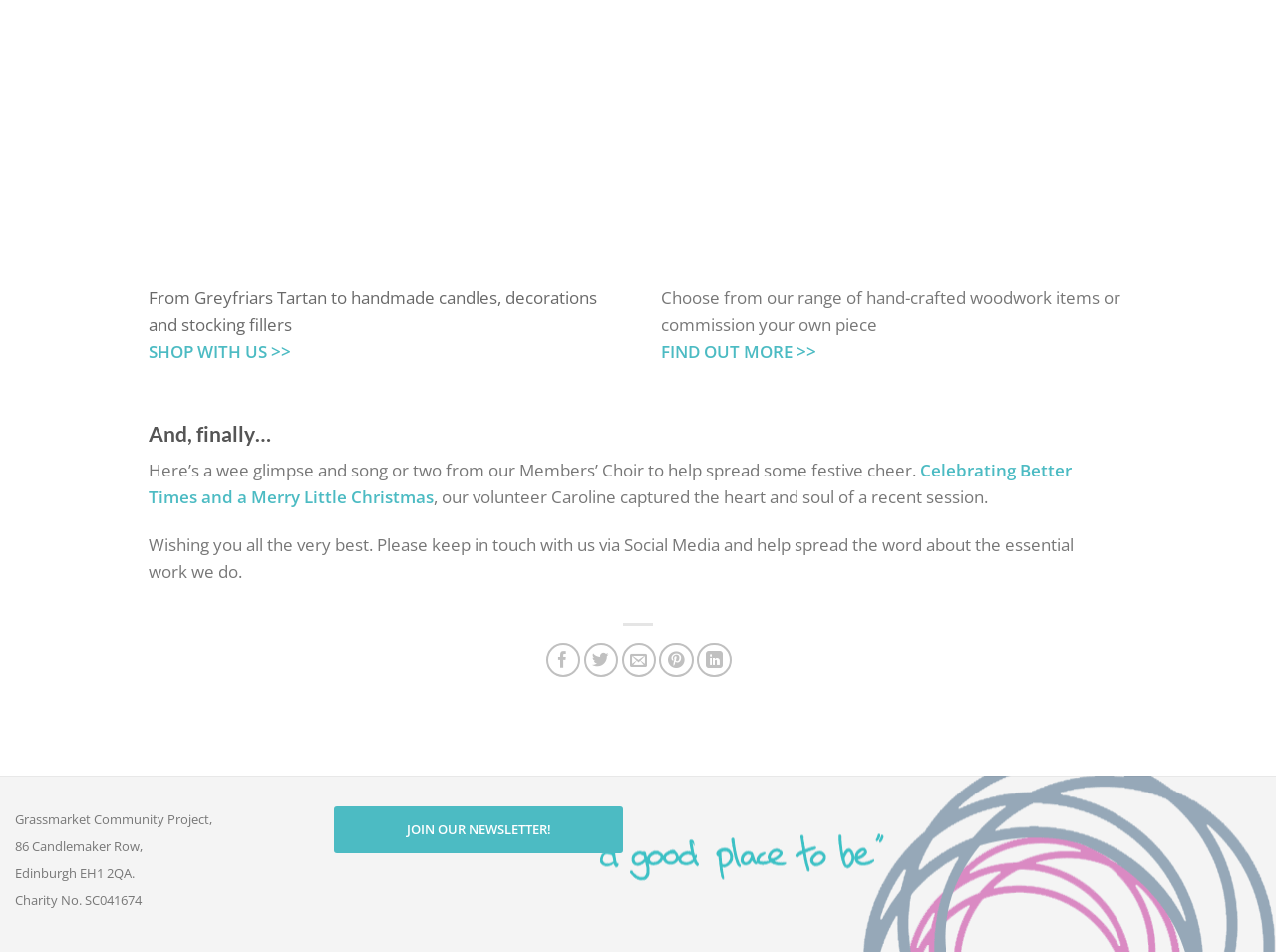What type of items can be found in the shop?
Please look at the screenshot and answer in one word or a short phrase.

Hand-crafted woodwork